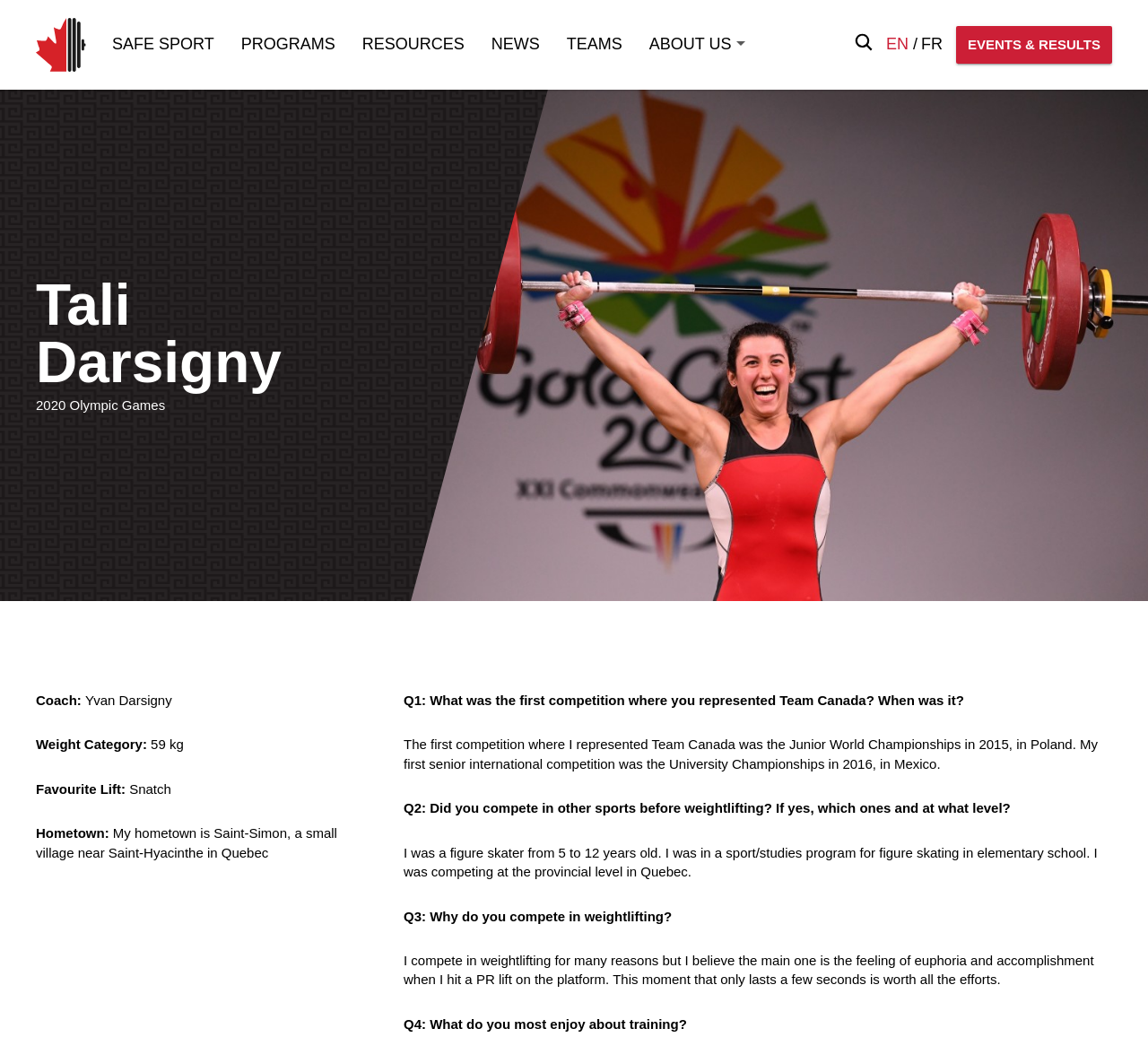Locate the bounding box coordinates of the clickable area to execute the instruction: "Search for something". Provide the coordinates as four float numbers between 0 and 1, represented as [left, top, right, bottom].

[0.744, 0.032, 0.76, 0.054]